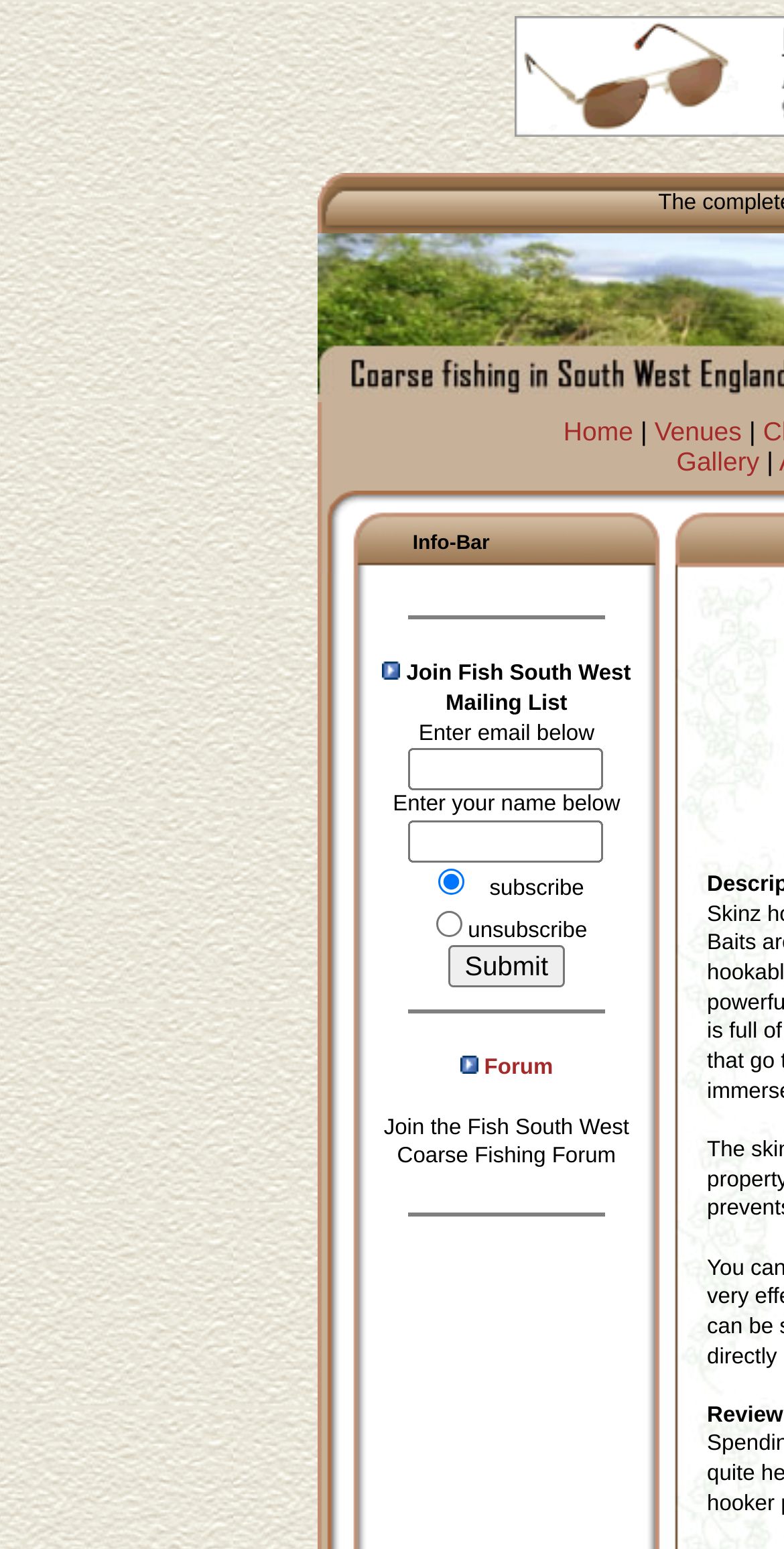Please identify the bounding box coordinates of the element I need to click to follow this instruction: "Click the Home link".

[0.719, 0.269, 0.808, 0.288]